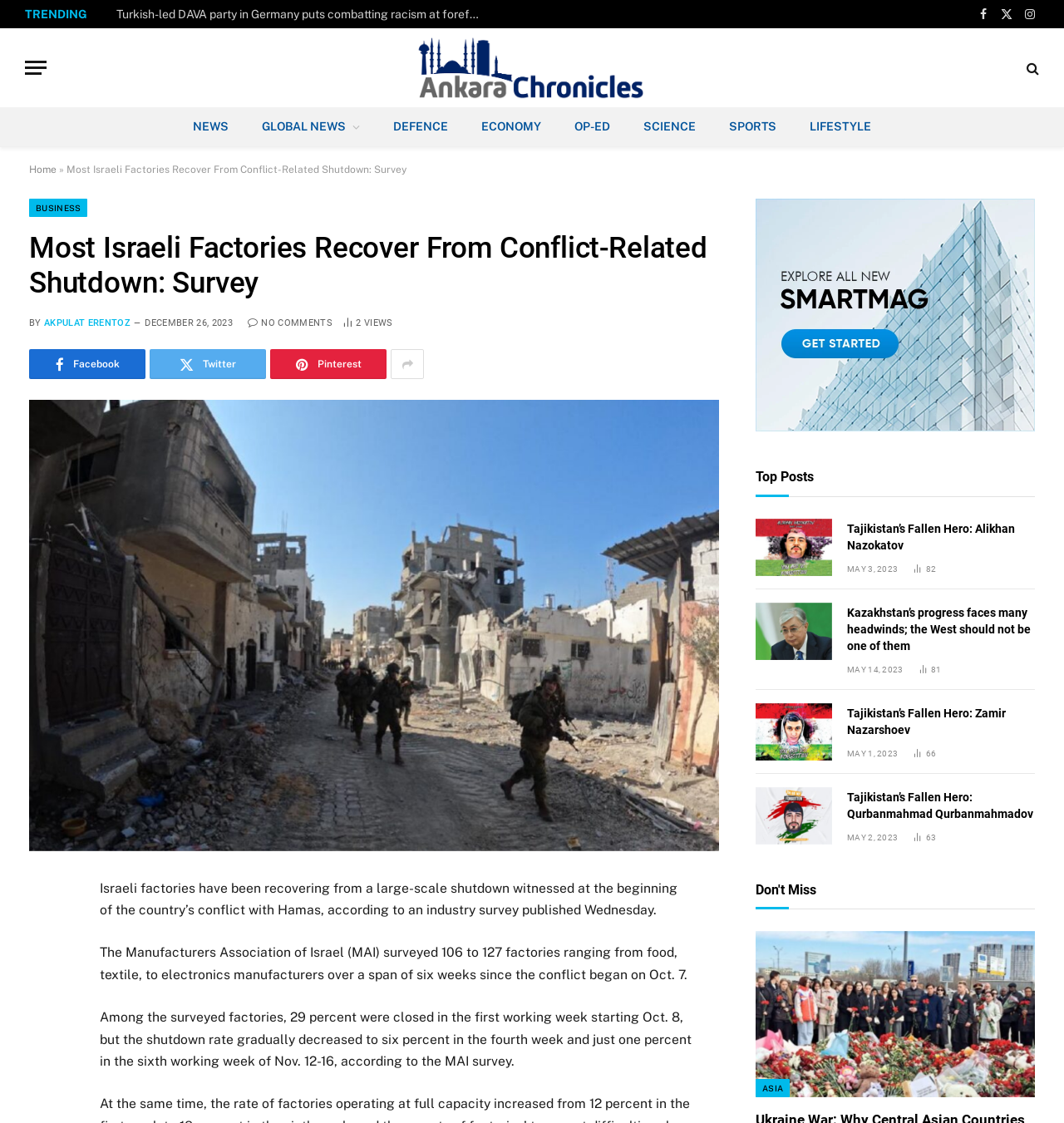Please identify the bounding box coordinates of the element I should click to complete this instruction: 'Log in'. The coordinates should be given as four float numbers between 0 and 1, like this: [left, top, right, bottom].

None